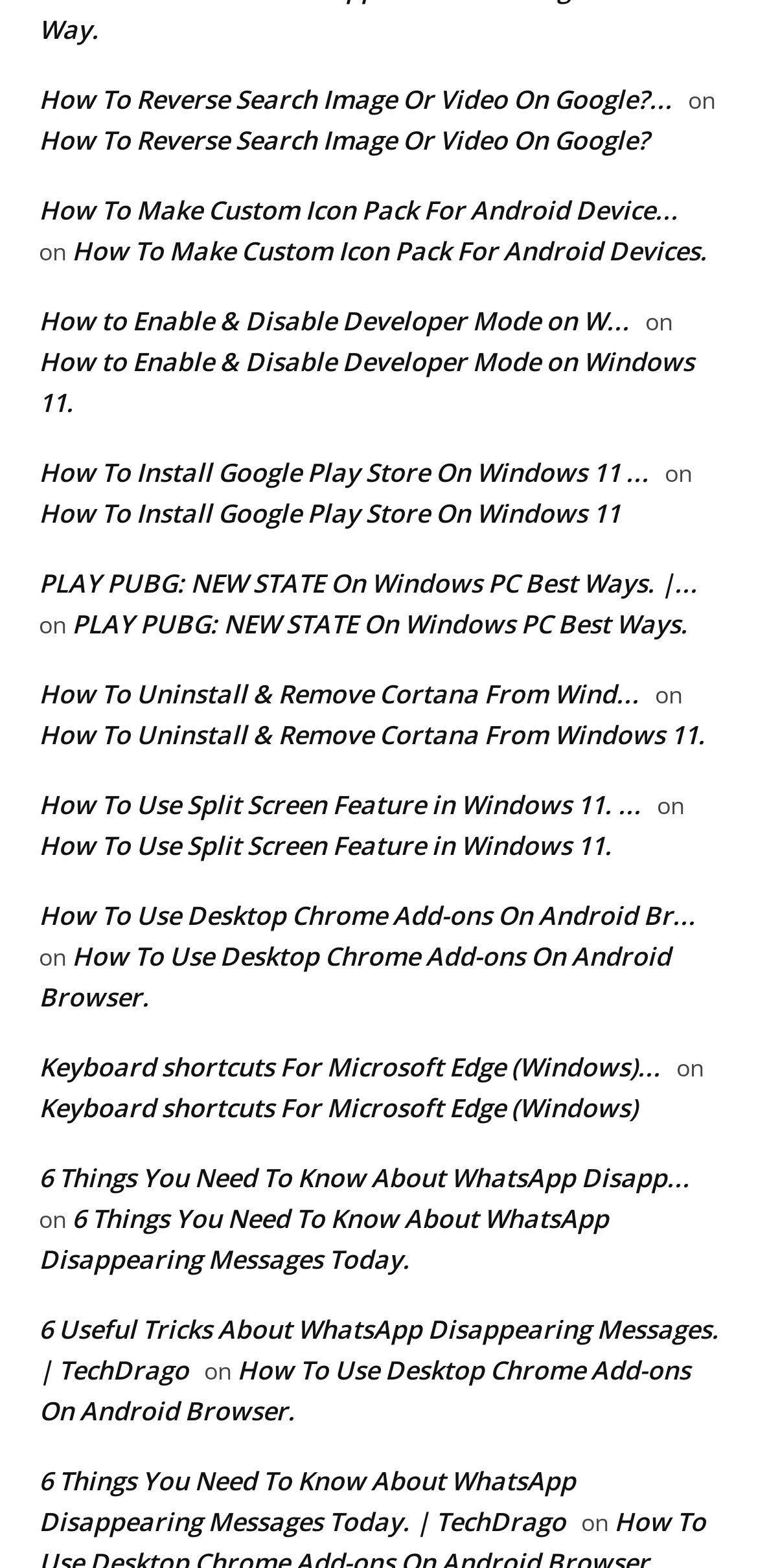What is the common theme among the links on the webpage?
Using the image, elaborate on the answer with as much detail as possible.

After analyzing the text descriptions of the links, I noticed that they all appear to be tutorials or guides related to technology, such as using Google Play Store on Windows 11 or enabling developer mode on Windows 11.